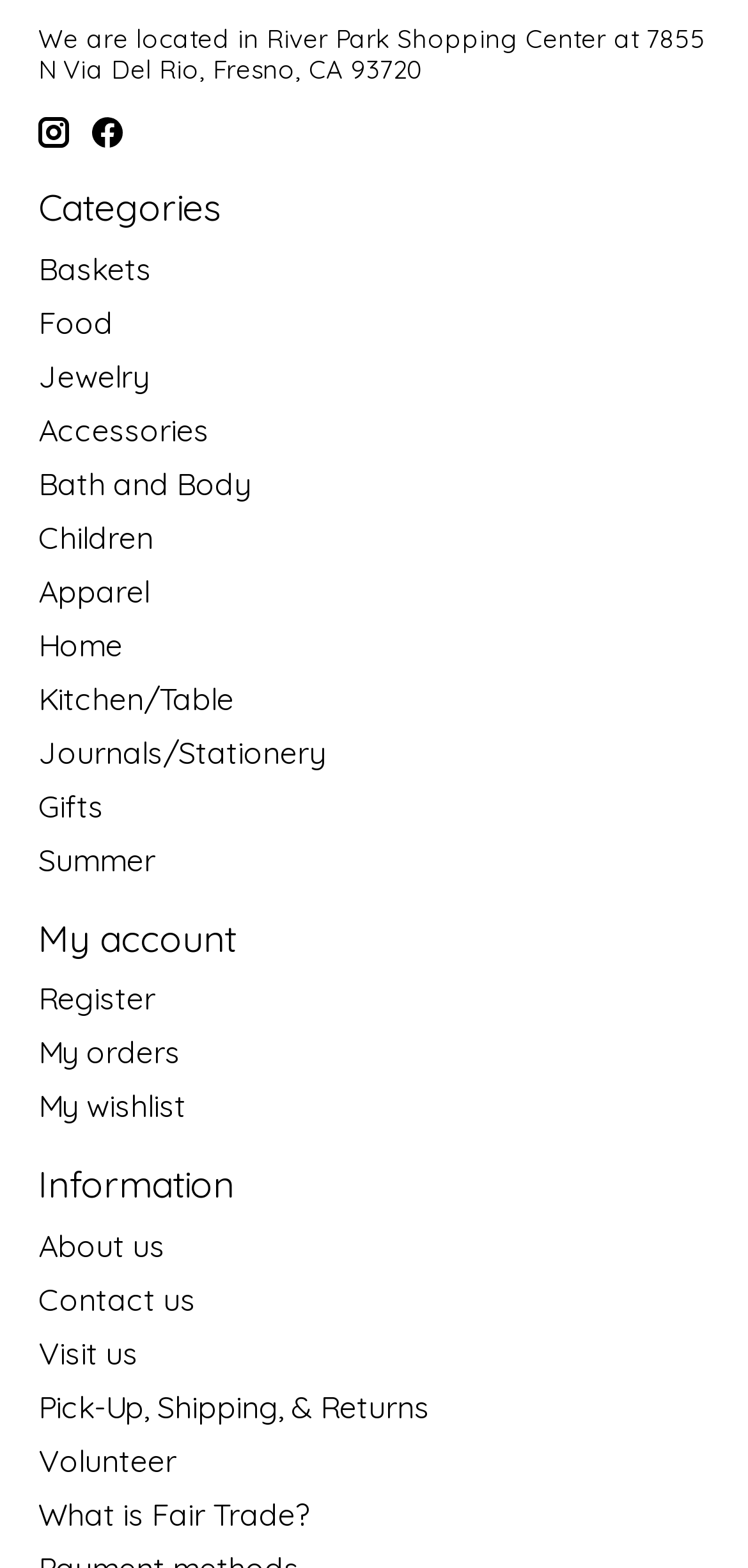How many links are listed under 'My account'?
Based on the screenshot, provide your answer in one word or phrase.

3